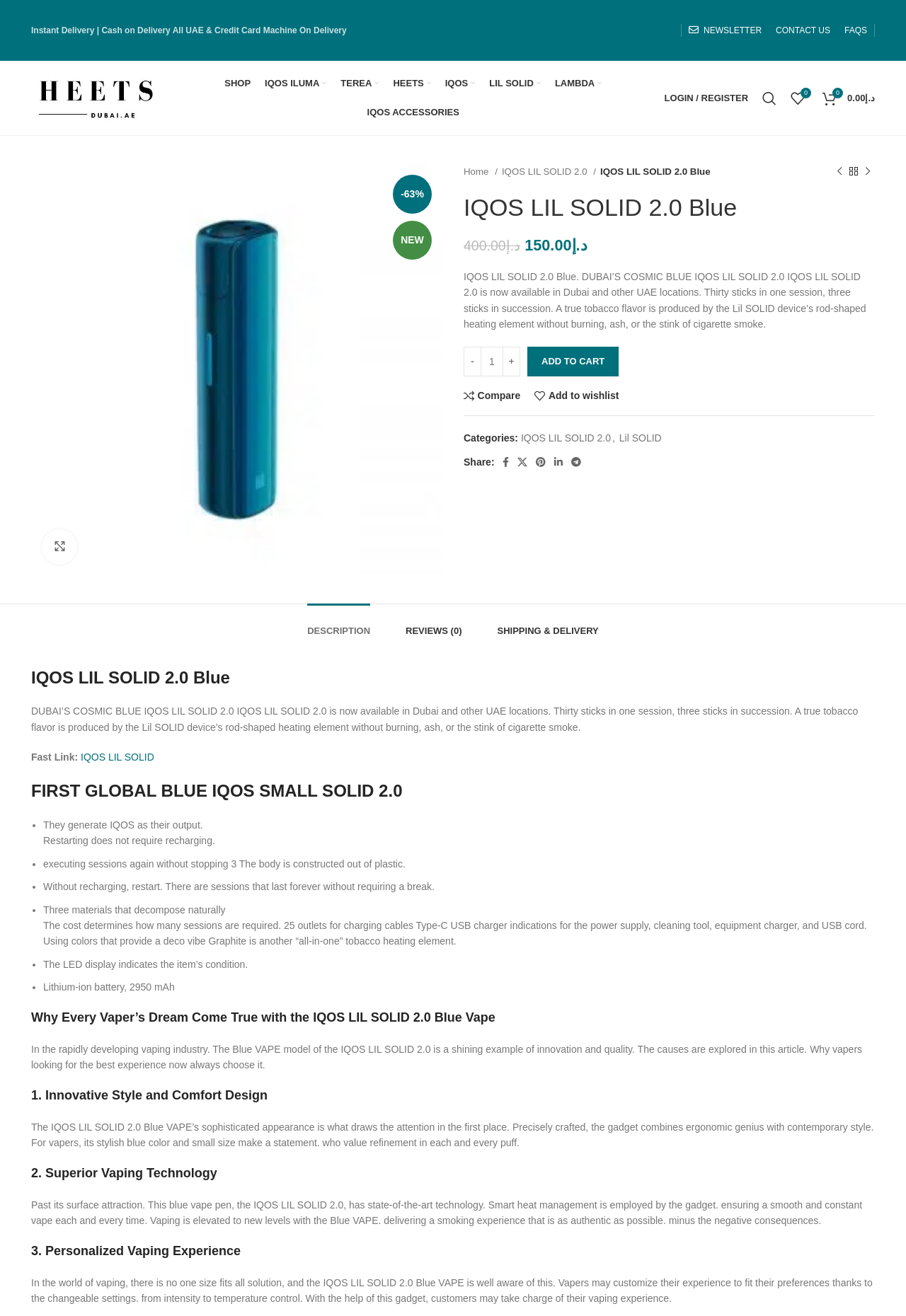What is the product name?
Based on the screenshot, provide a one-word or short-phrase response.

IQOS LIL SOLID 2.0 Blue